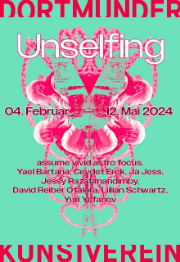Please respond to the question with a concise word or phrase:
Where is the art exhibition taking place?

Kunsiverein in Dortmund